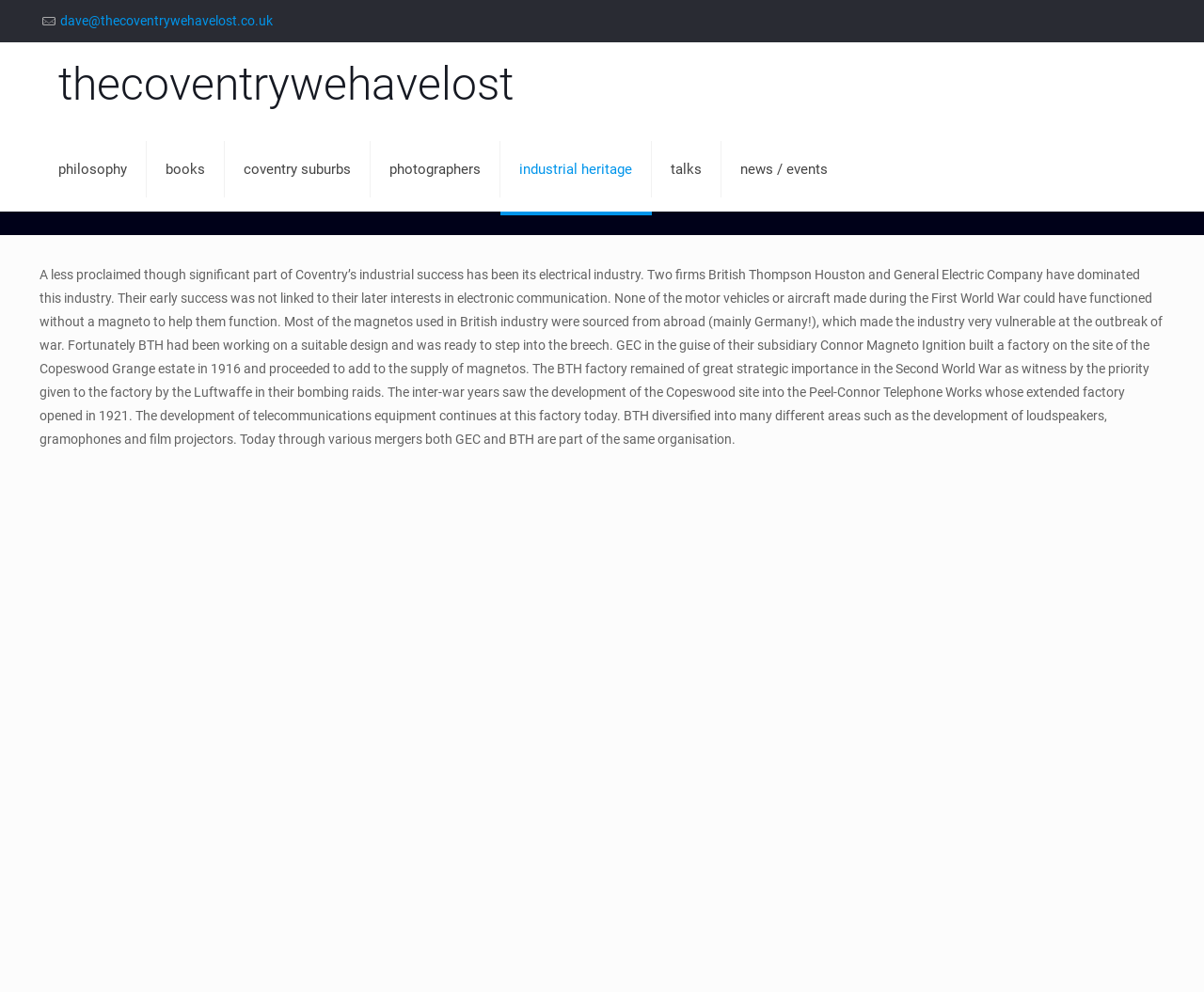Answer the question below using just one word or a short phrase: 
What was built on the site of the Copeswood Grange estate in 1916?

factory